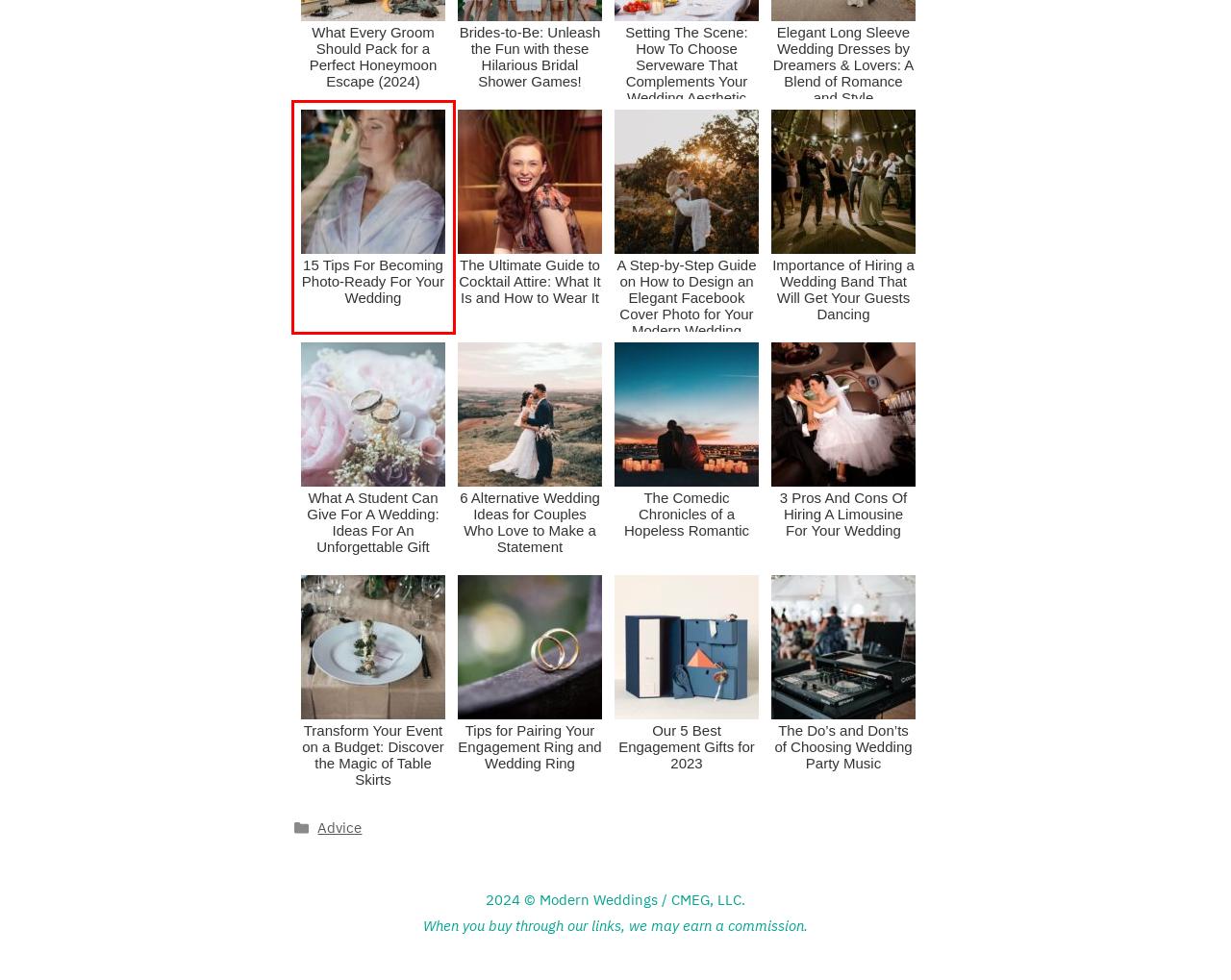Observe the provided screenshot of a webpage with a red bounding box around a specific UI element. Choose the webpage description that best fits the new webpage after you click on the highlighted element. These are your options:
A. A Step-by-Step Guide on How to Design an Elegant Facebook Cover Photo for Your Modern Wedding
B. The Ultimate Guide to Cocktail Attire: What It Is and How to Wear It
C. 15 Tips For Becoming Photo-Ready For Your Wedding
D. What A Student Can Give For A Wedding: Ideas For An Unforgettable Gift
E. 3 Pros And Cons Of Hiring A Limousine For Your Wedding
F. 6 Alternative Wedding Ideas for Couples Who Love to Make a Statement
G. The Do’s and Don’ts of Choosing Wedding Party Music
H. The Comedic Chronicles of a Hopeless Romantic

C